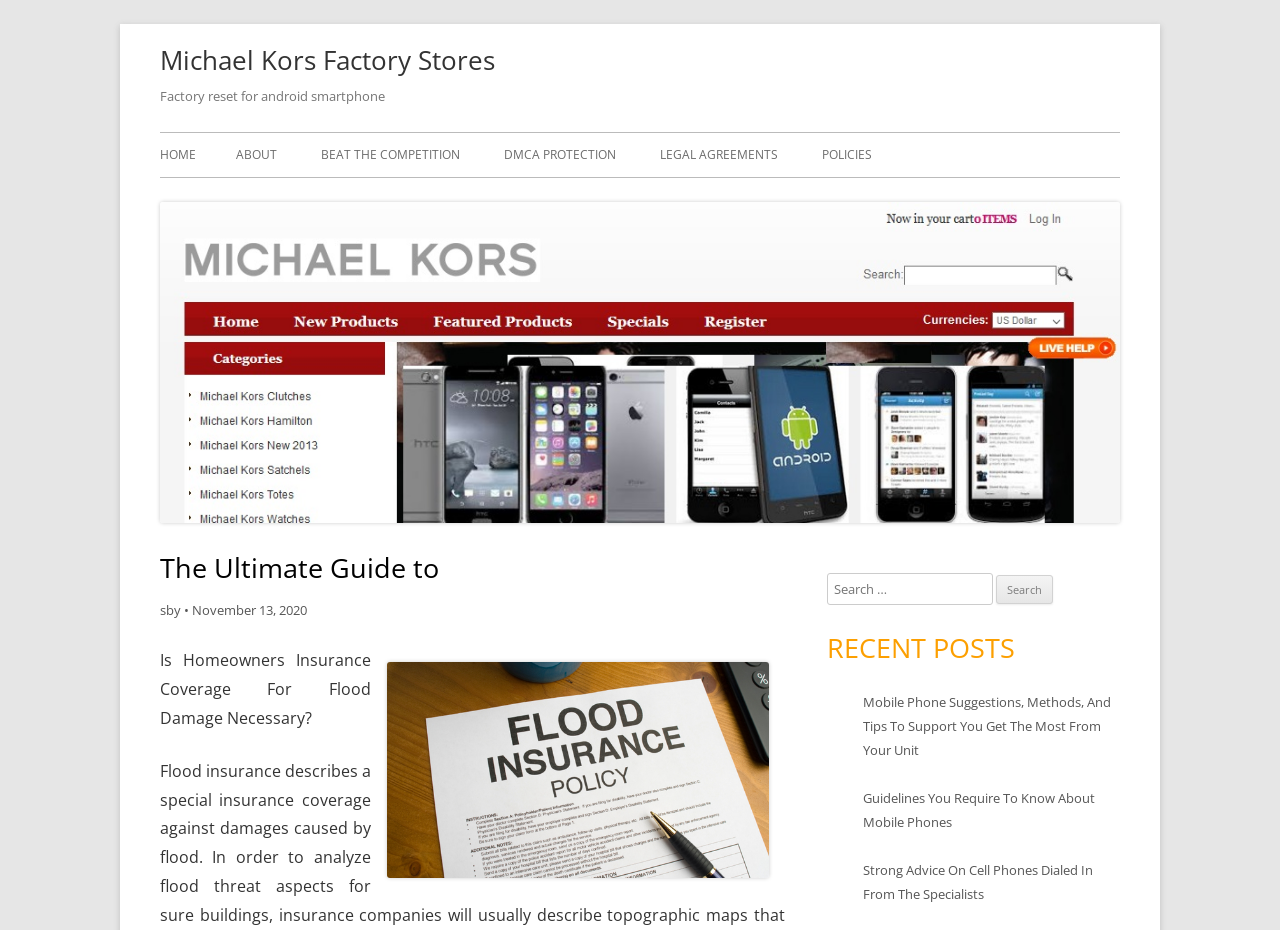How many recent posts are listed on the webpage?
Please provide a single word or phrase as the answer based on the screenshot.

3